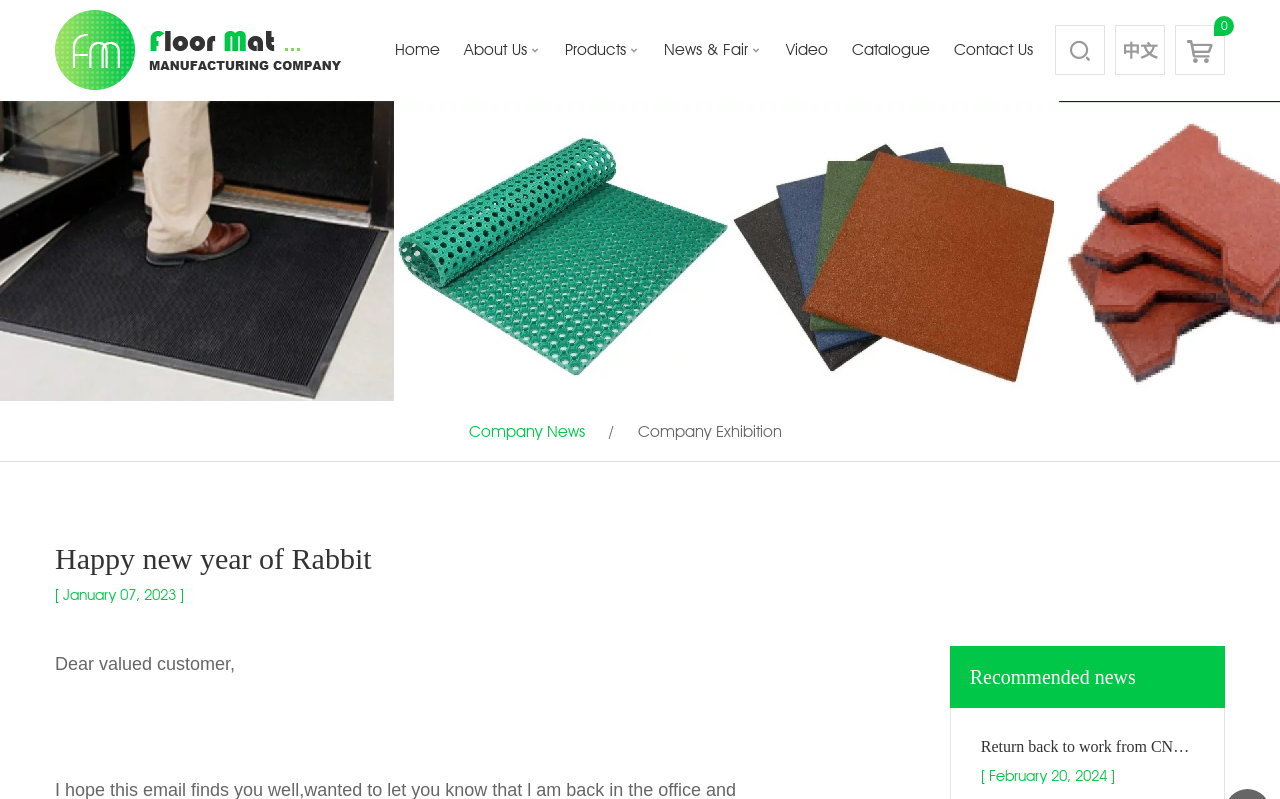Generate a detailed explanation of the webpage's features and information.

The webpage is a company's homepage, specifically Qingdao Zeerjia Co.,Ltd, a rubber mat manufacturer. At the top left corner, there is a logo image and a link to the homepage. On the top right corner, there are links to switch languages, including English and Chinese.

The main navigation menu is located at the top center, consisting of seven links: Home, About Us, Products, News & Fair, Video, Catalogue, and Contact Us. These links are evenly spaced and aligned horizontally.

Below the navigation menu, there is a large banner image that spans the entire width of the page. This image likely showcases the company's products or services.

The main content area is divided into two sections. On the left side, there is a heading that reads "Happy new year of Rabbit" followed by a date "January 07, 2023". Below this, there is a message to valued customers.

On the right side, there is a section titled "Recommended news" with a heading "Return back to work from CNY holiday" and a date "February 20, 2024". This section likely features news articles or company updates.

There are also three links located at the bottom left corner, titled "Company News", "Company Exhibition", and another link that is not labeled. These links may lead to more news articles or company information.

Overall, the webpage has a simple and organized layout, with clear headings and concise text. The use of images and links helps to break up the content and make it easier to navigate.